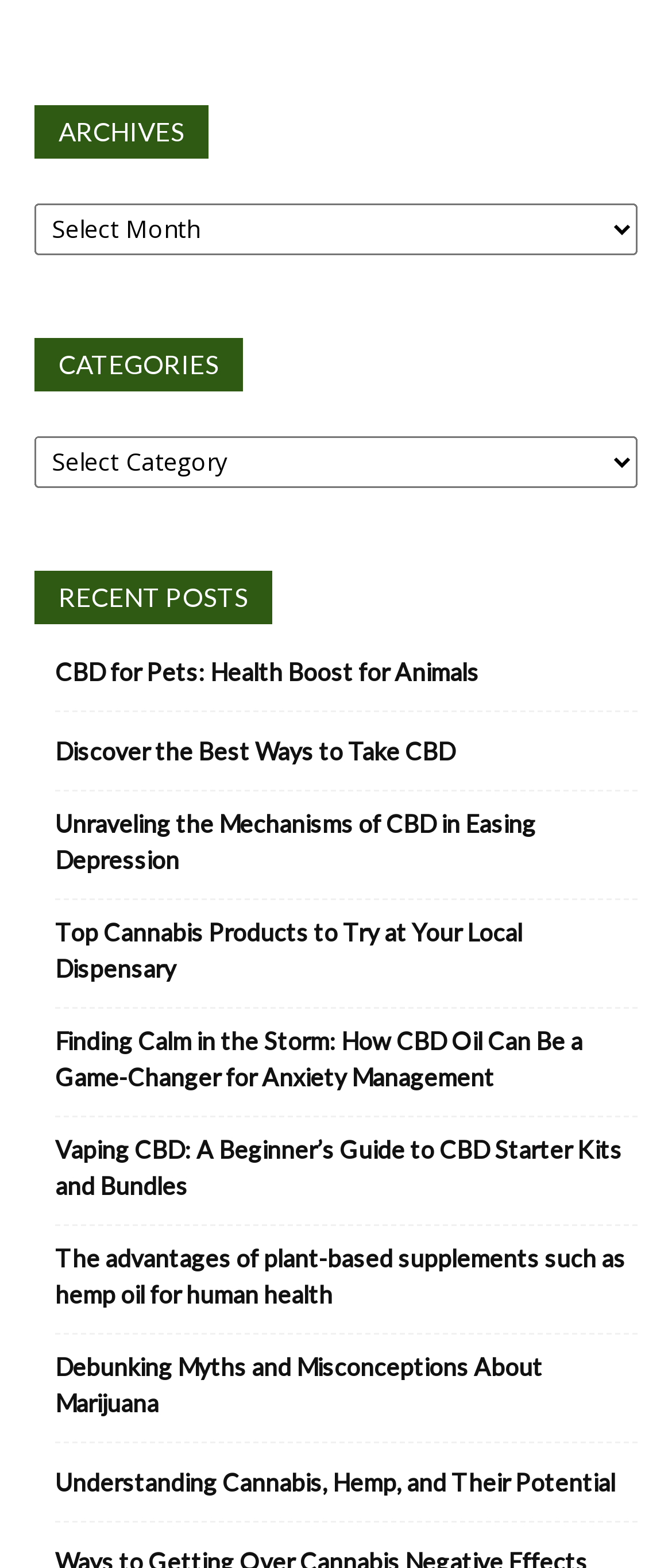What is the topic of the archives?
Make sure to answer the question with a detailed and comprehensive explanation.

Based on the titles of the recent posts, it appears that the archives are related to CBD, as all the titles mention CBD or cannabis.